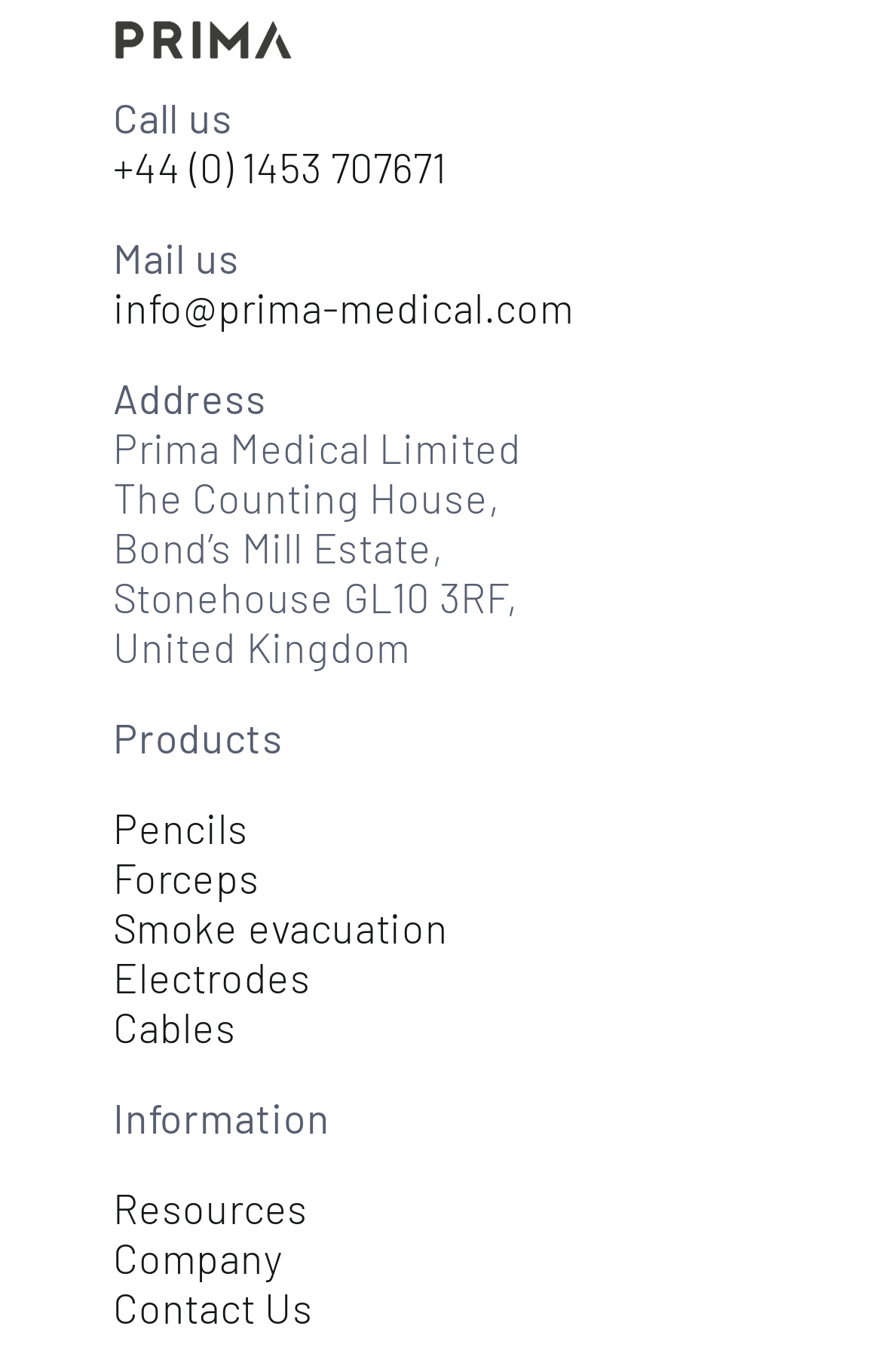Highlight the bounding box coordinates of the element you need to click to perform the following instruction: "View Pencils products."

[0.128, 0.586, 0.282, 0.622]